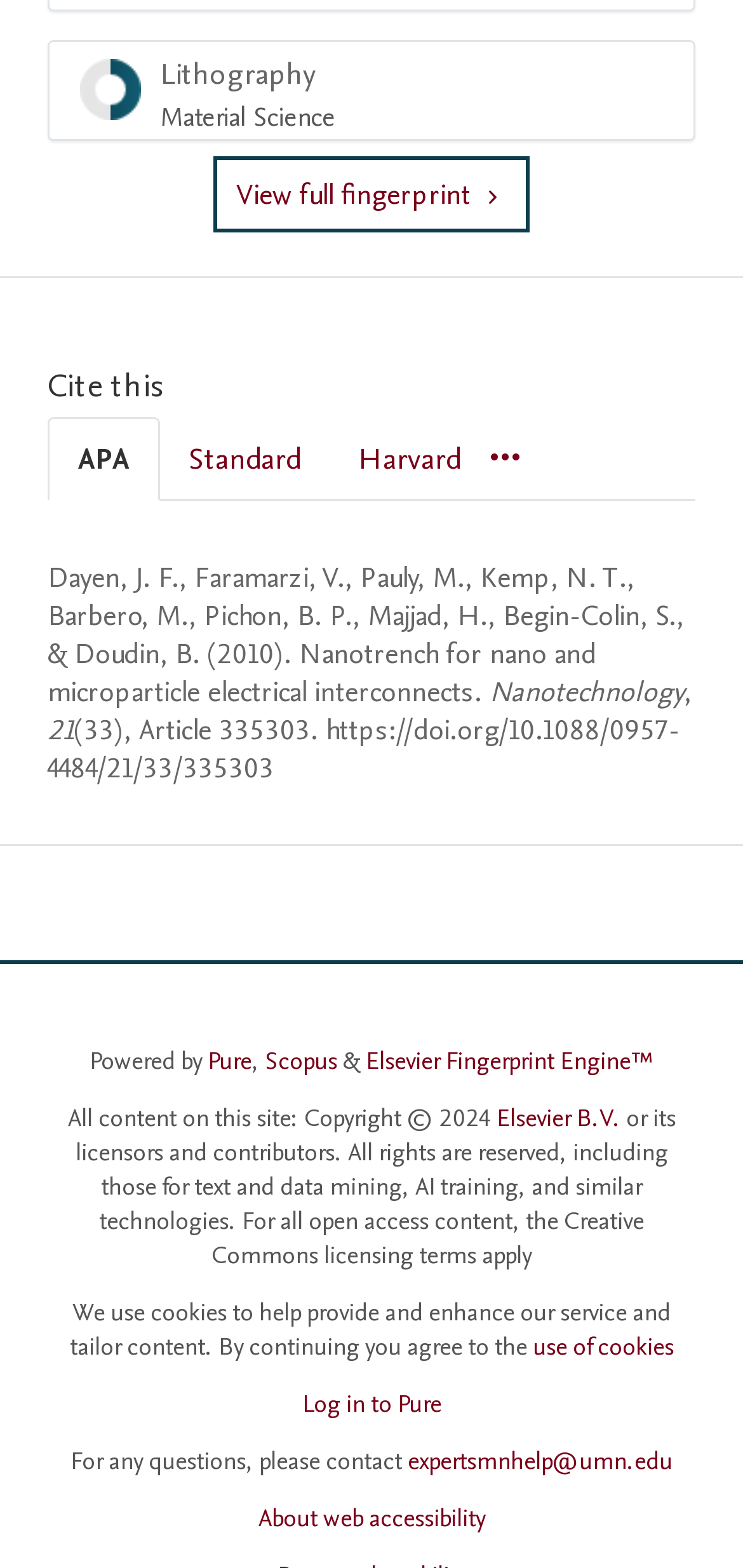Please identify the bounding box coordinates of the element's region that should be clicked to execute the following instruction: "More navigation options". The bounding box coordinates must be four float numbers between 0 and 1, i.e., [left, top, right, bottom].

[0.659, 0.277, 0.7, 0.308]